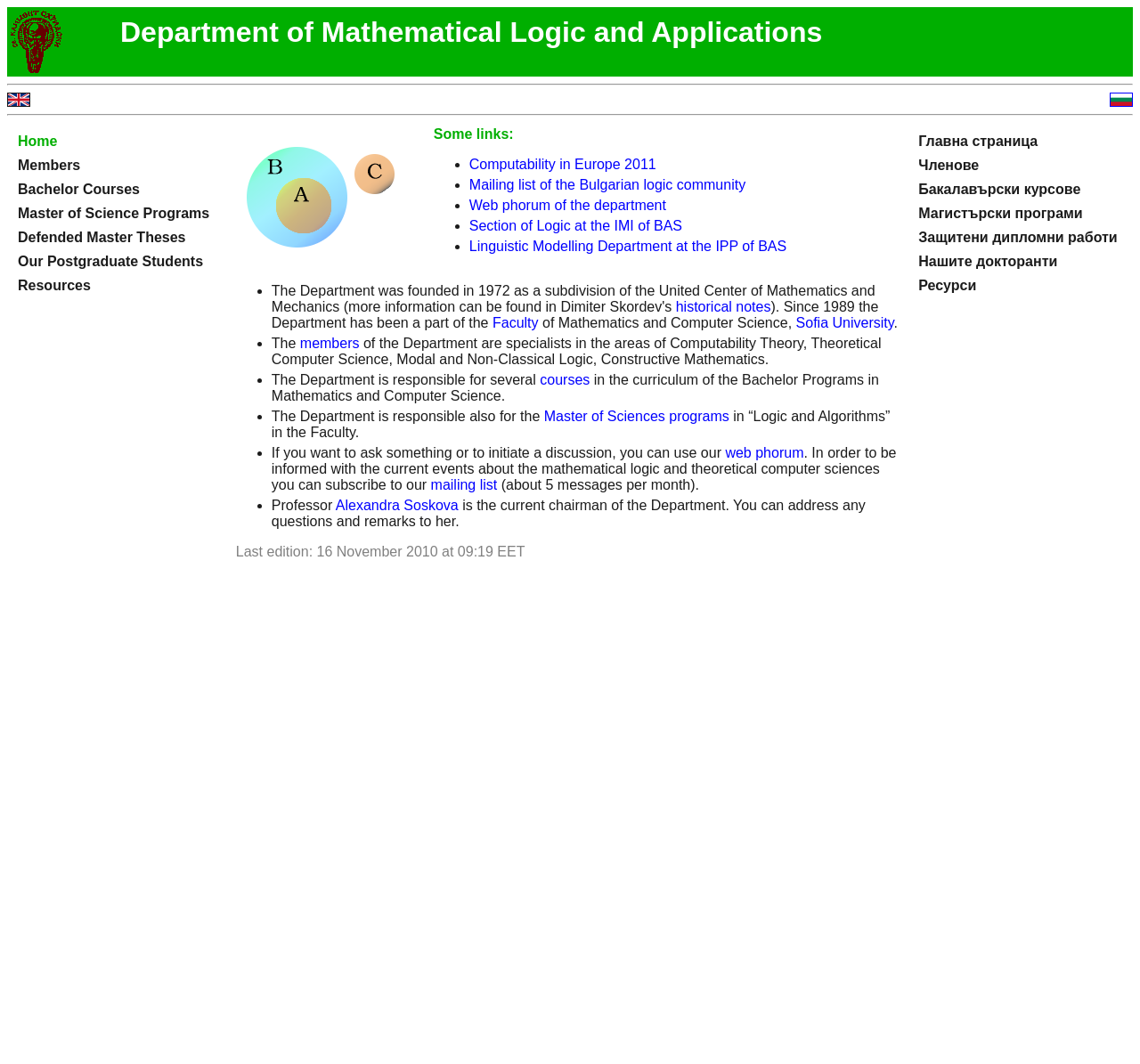What is the purpose of the mailing list?
Please provide a comprehensive answer based on the visual information in the image.

The purpose of the mailing list can be found in the text at the bottom of the webpage, which mentions that 'In order to be informed with the current events about the mathematical logic and theoretical computer sciences you can subscribe to our mailing list'.